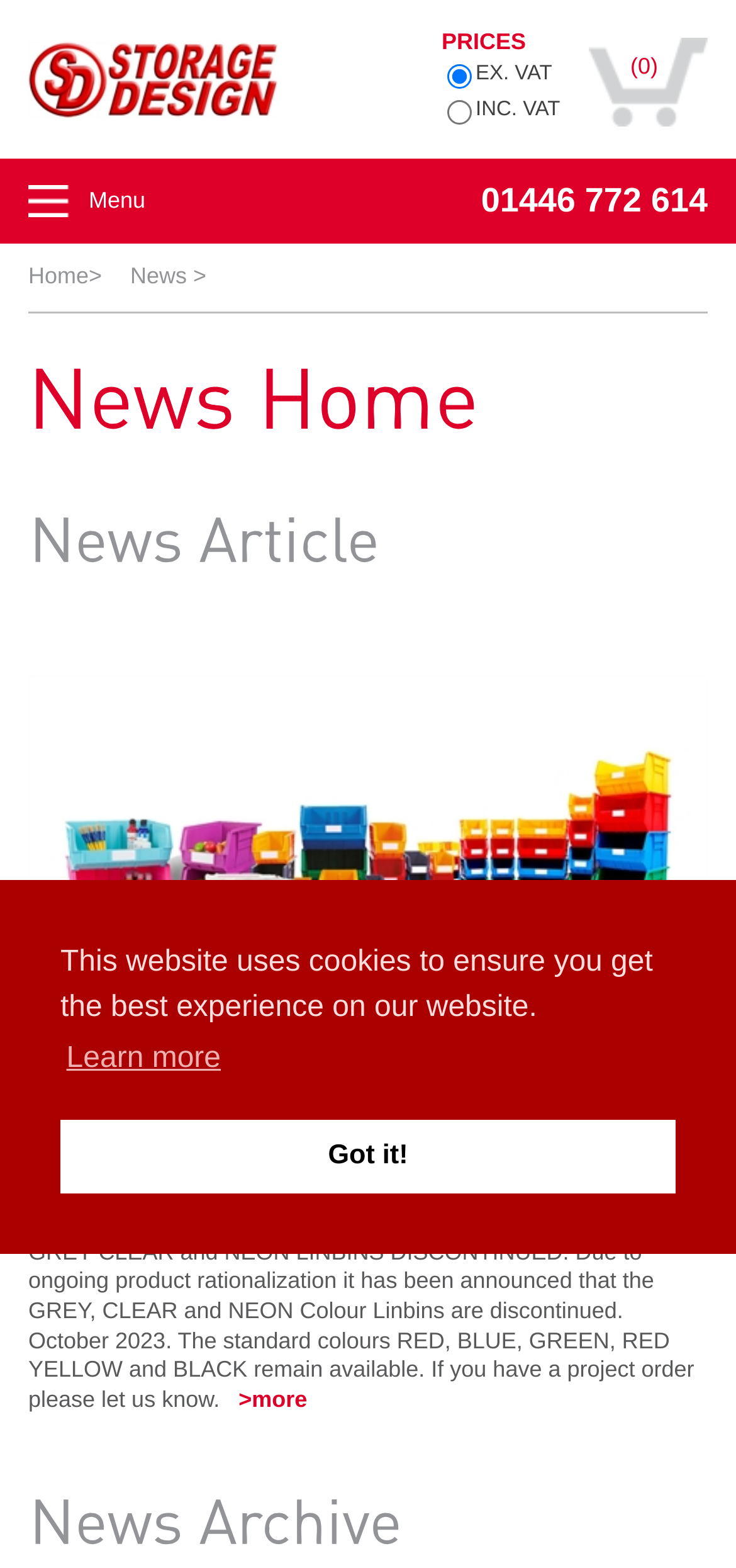Illustrate the webpage's structure and main components comprehensively.

The webpage is about Storage Design Limited's news page. At the top, there is a cookie consent dialog with a message explaining the use of cookies on the website. Below the dialog, there is a logo image on the top left, and a navigation menu with links to "Menu", "Home", "News", and a phone number.

On the top right, there is a link displaying the number of items in the cart, "(0)". Below the navigation menu, there is a heading "News Home" with two canvas elements on either side. 

Further down, there is a heading "News Article" with two more canvas elements. Below the heading, there is a large image taking up most of the width of the page. 

The main content of the page is an article with a heading "GREY CLEAR and NEON LINBINS DISCONTINUED". The article has a link to the full story, a date "09/10/2023", and a brief summary of the discontinuation of certain products. There are two radio buttons on the top right, allowing users to switch between "EX. VAT" and "INC. VAT" prices.

At the very bottom of the page, there are two more canvas elements.